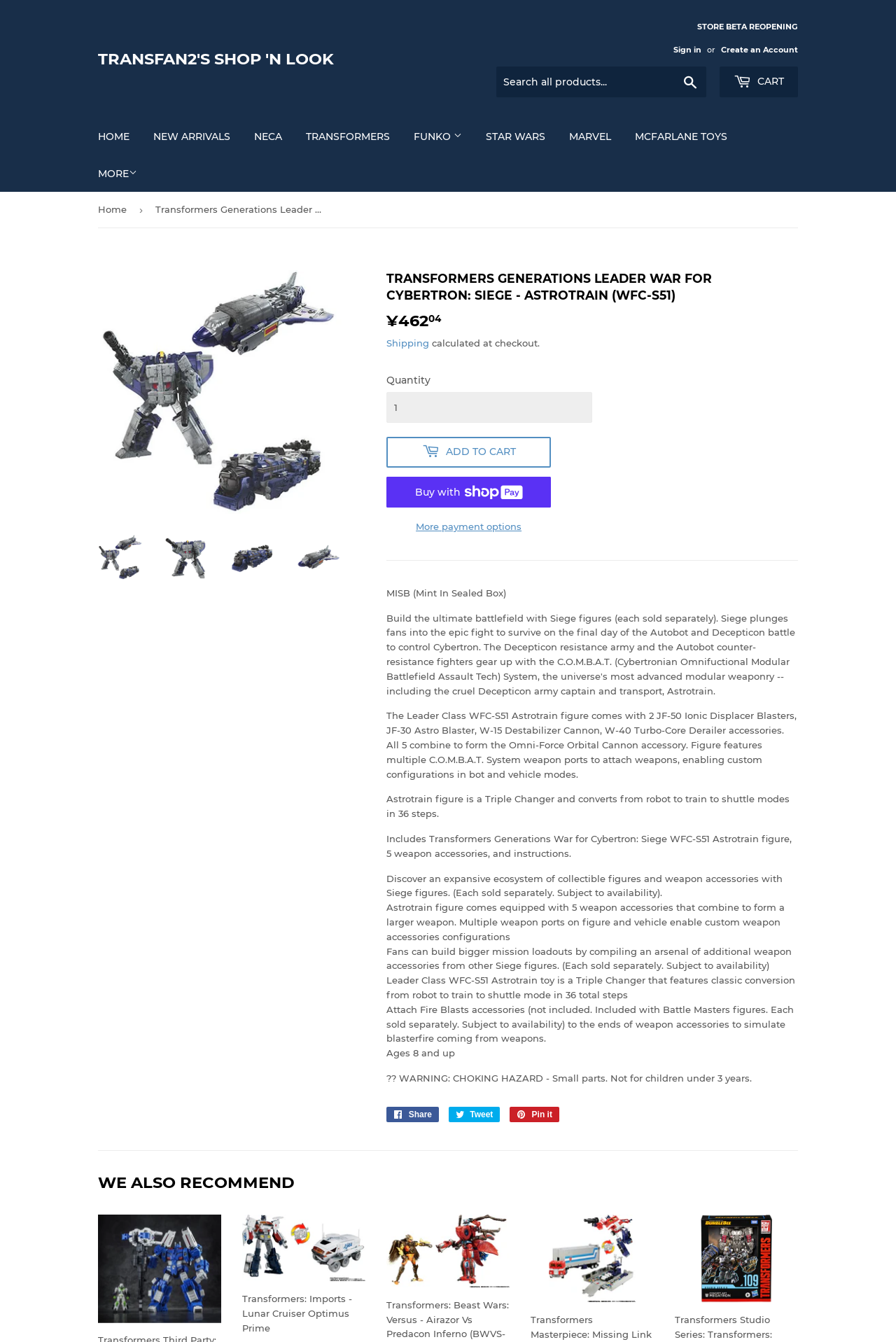Please determine the bounding box coordinates of the element's region to click in order to carry out the following instruction: "Add to cart". The coordinates should be four float numbers between 0 and 1, i.e., [left, top, right, bottom].

[0.431, 0.326, 0.615, 0.348]